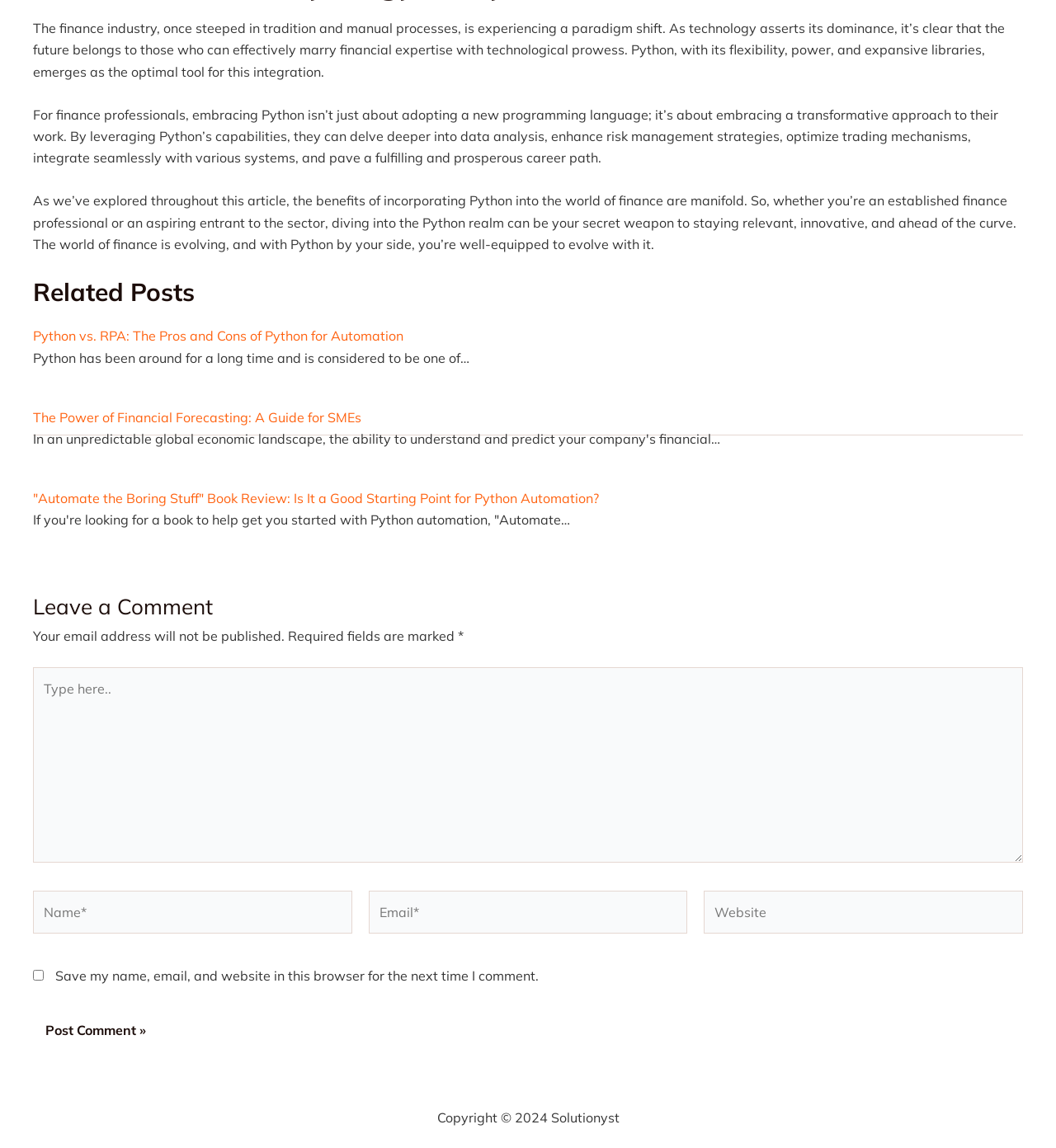Provide a brief response in the form of a single word or phrase:
What is the main topic of the article?

Python in finance